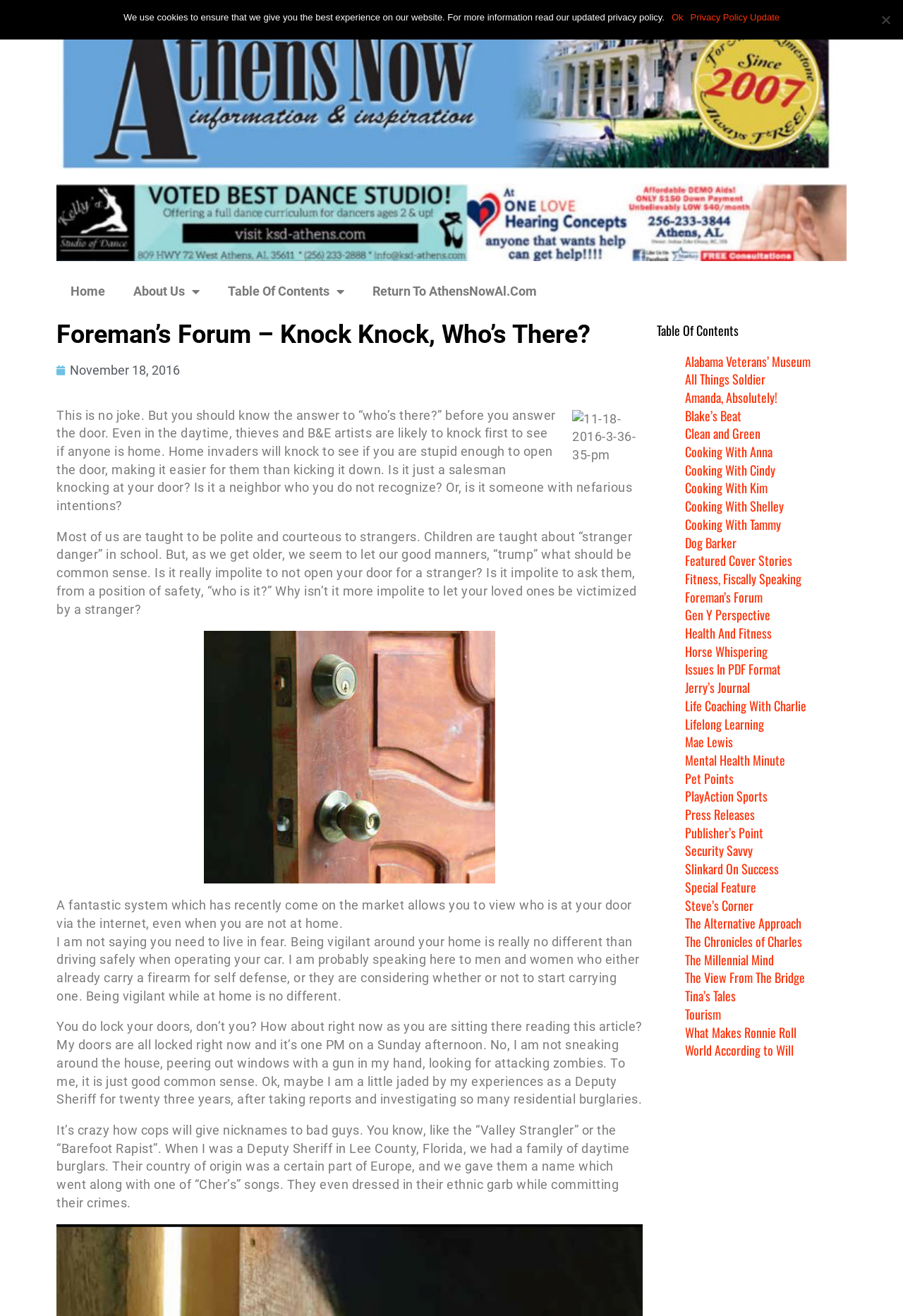What is the author's advice regarding door security?
We need a detailed and meticulous answer to the question.

The author emphasizes the importance of locking doors, even during the daytime, to prevent unwanted visitors and potential burglars from entering the home.